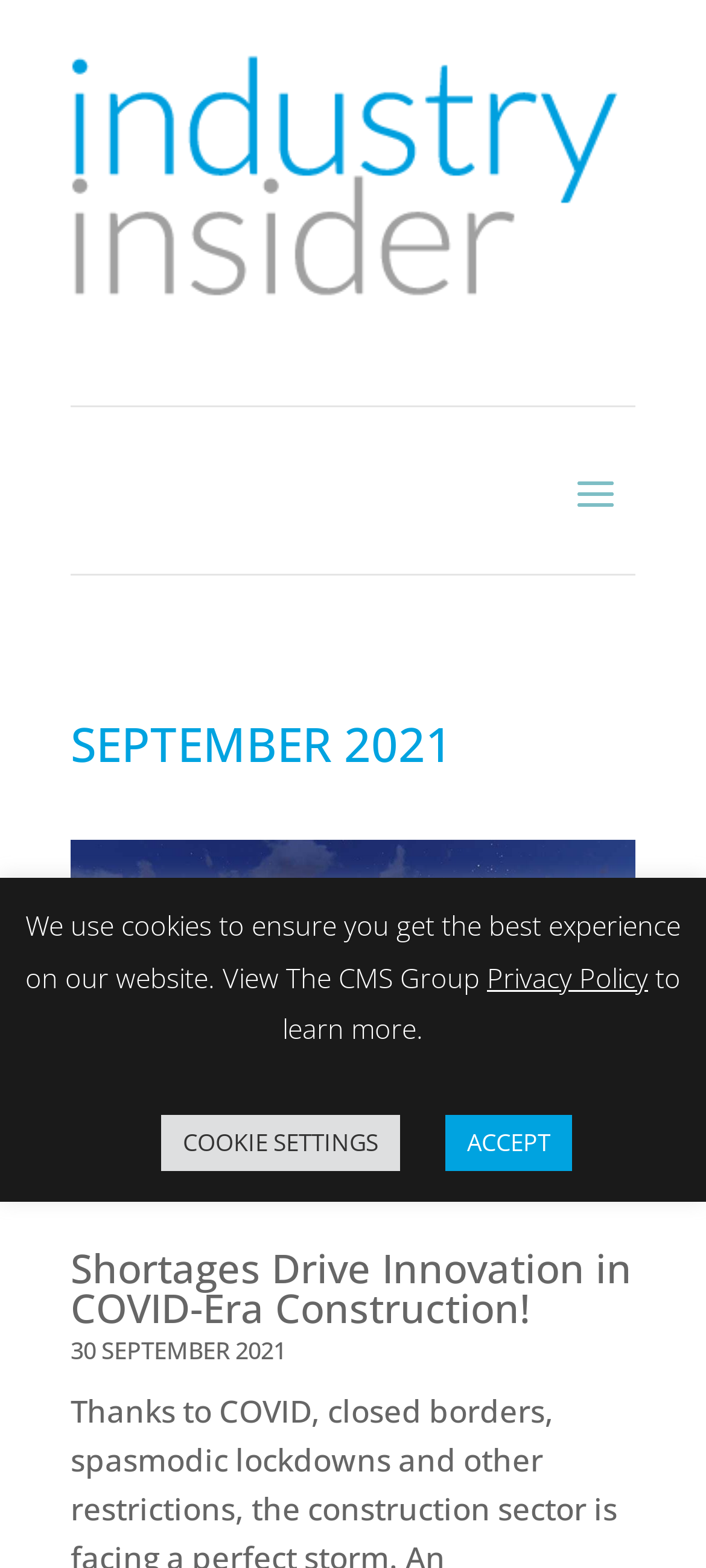Identify the bounding box of the UI element that matches this description: "ACCEPT".

[0.631, 0.711, 0.81, 0.747]